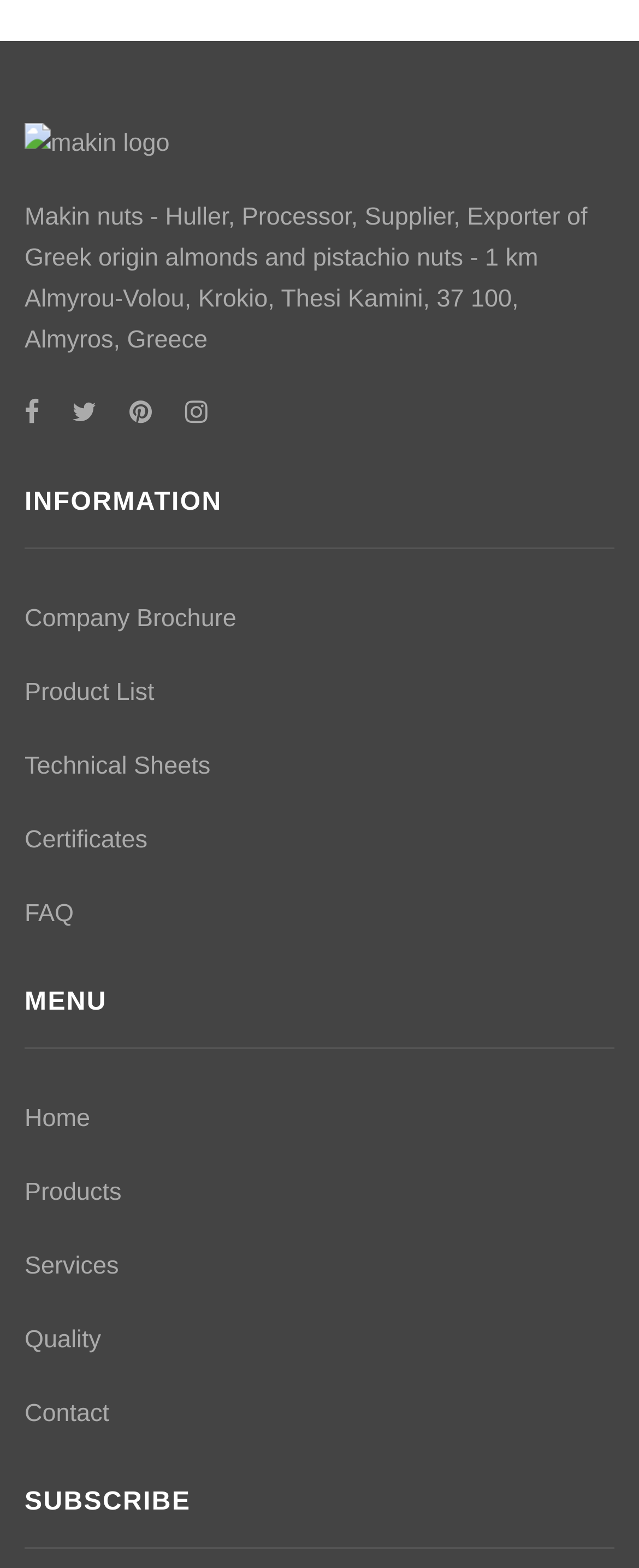Kindly determine the bounding box coordinates for the area that needs to be clicked to execute this instruction: "Go to home page".

[0.038, 0.705, 0.141, 0.722]